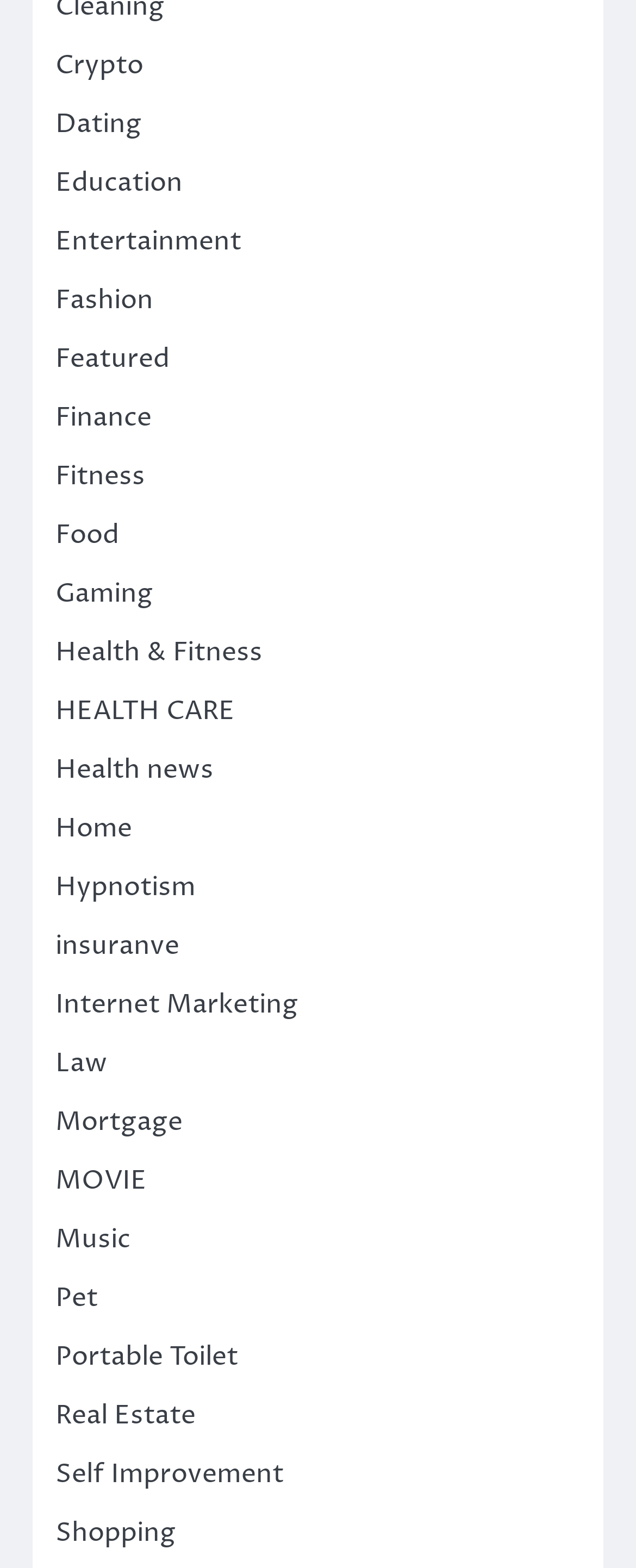Please determine the bounding box coordinates for the element that should be clicked to follow these instructions: "Learn about Self Improvement".

[0.087, 0.928, 0.446, 0.951]